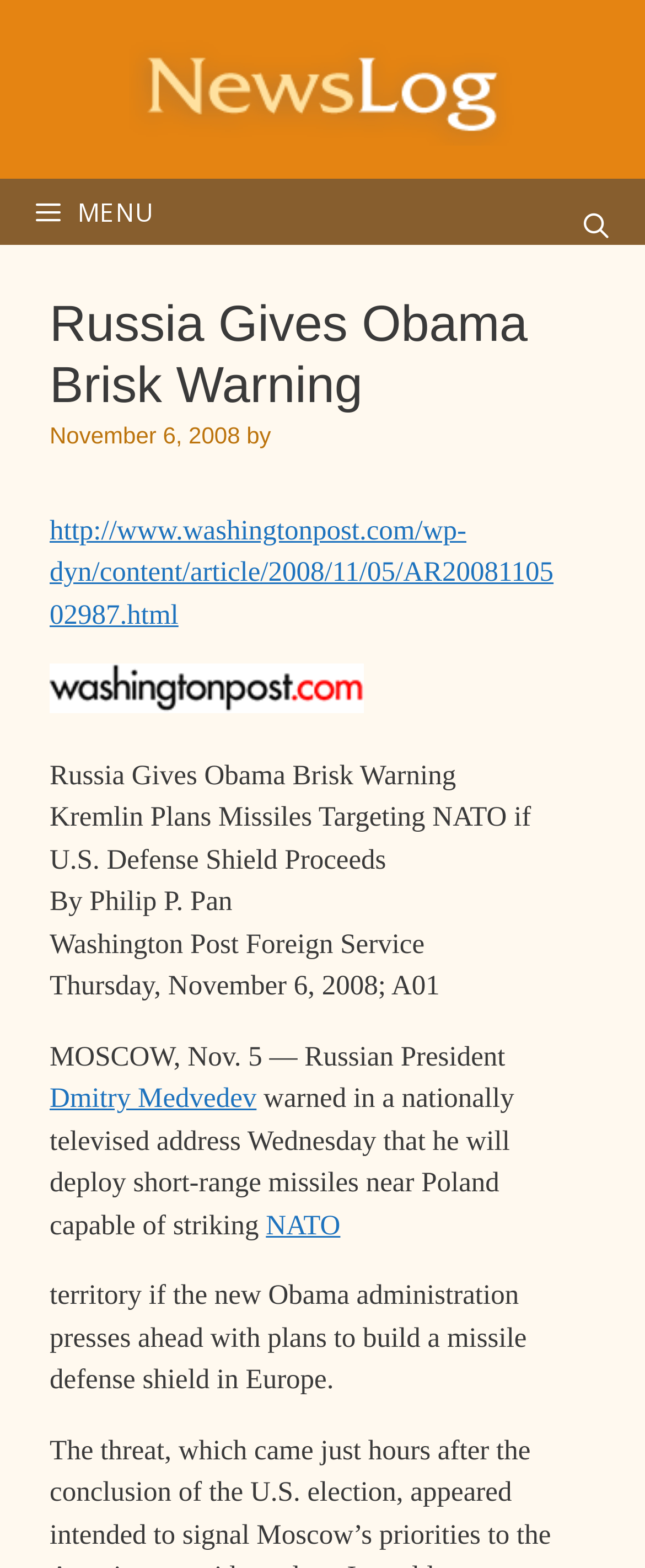What is the name of the newspaper that published the article? Based on the image, give a response in one word or a short phrase.

Washington Post